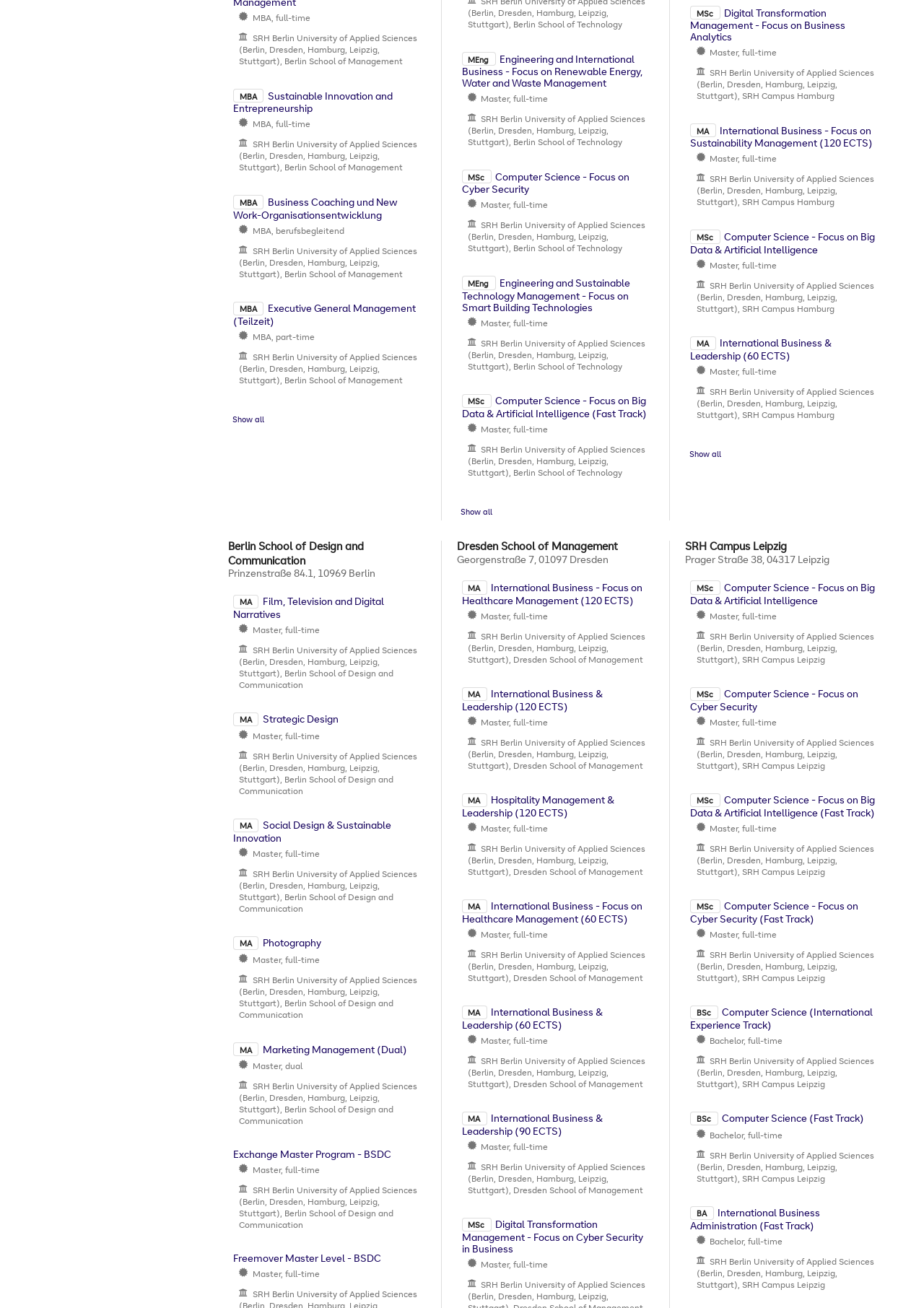Identify the bounding box coordinates for the UI element mentioned here: "Public Forum Archive Policy". Provide the coordinates as four float values between 0 and 1, i.e., [left, top, right, bottom].

None